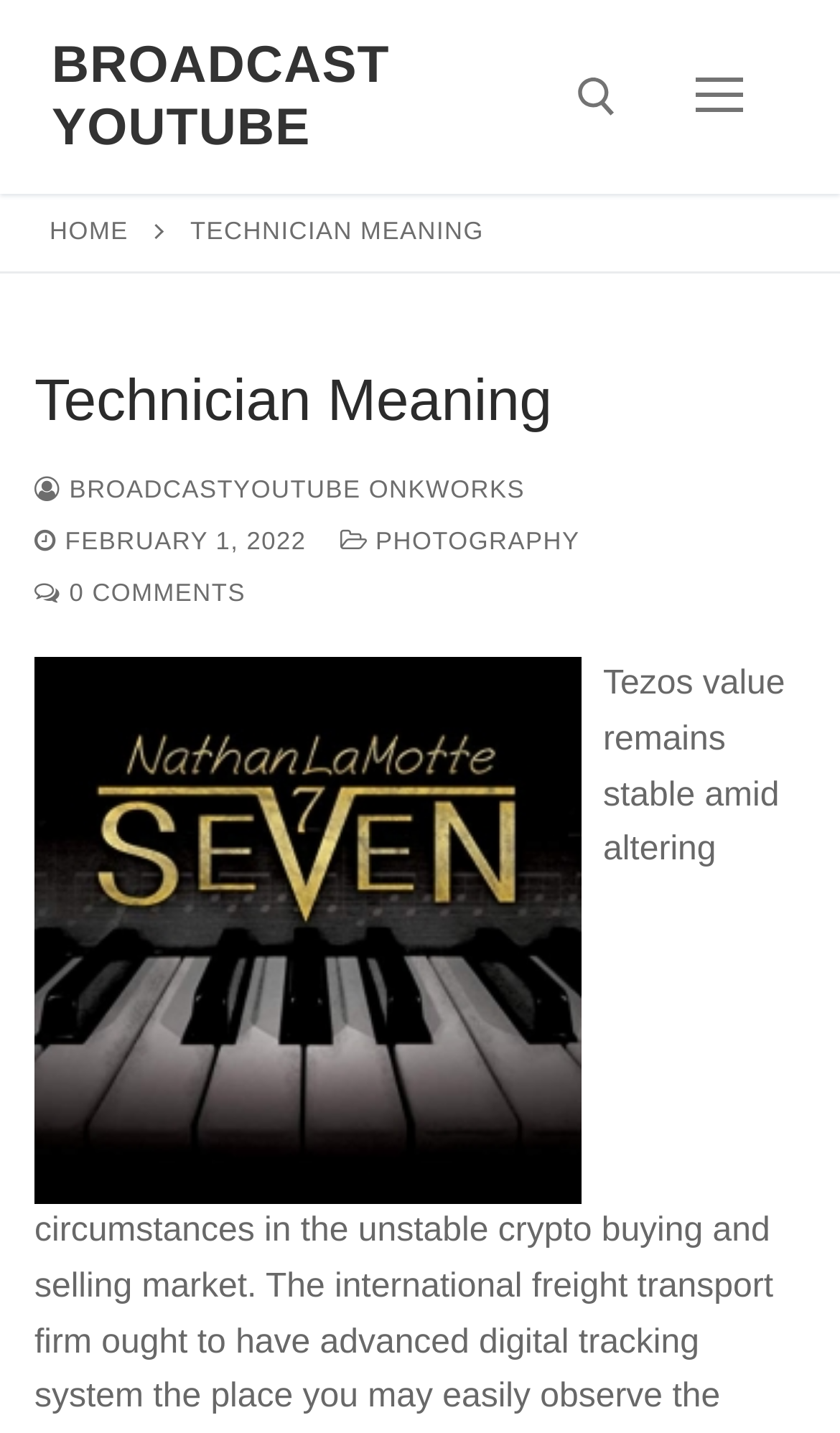Kindly determine the bounding box coordinates for the clickable area to achieve the given instruction: "Submit search".

[0.569, 0.194, 0.717, 0.256]